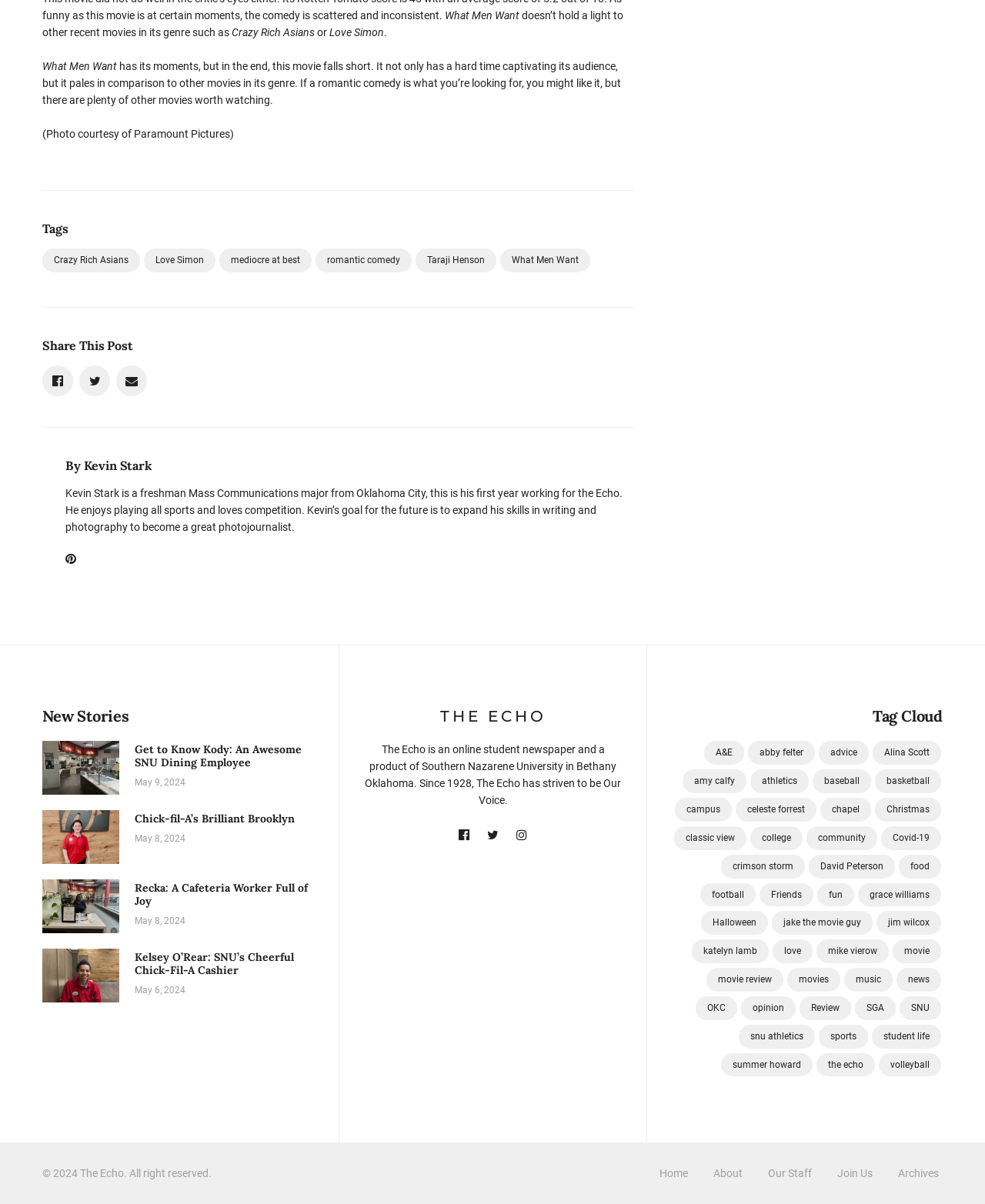Respond to the question below with a single word or phrase: What is the title of the article?

What Men Want